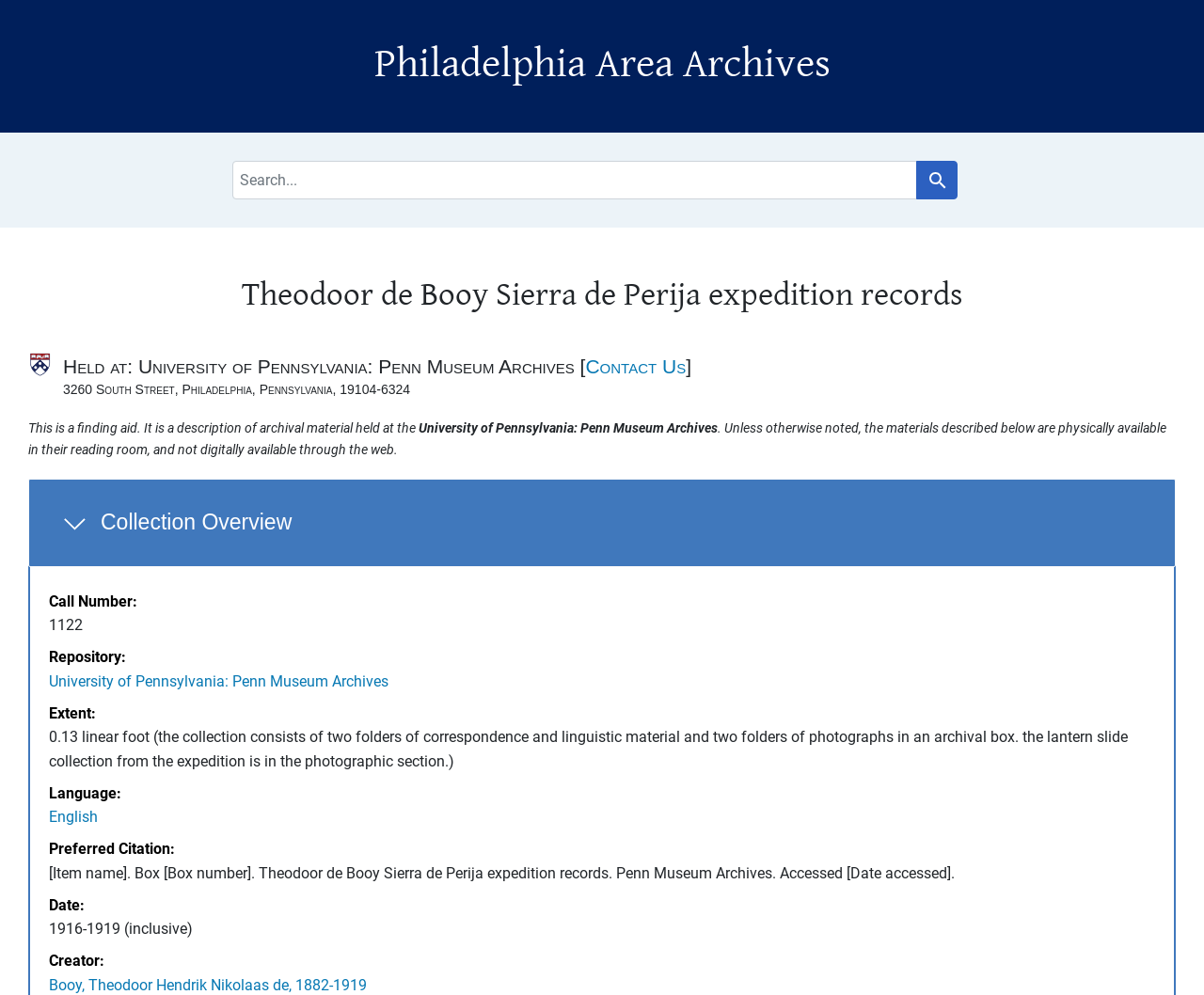Please identify the bounding box coordinates of the clickable region that I should interact with to perform the following instruction: "Learn more about Theodoor de Booy". The coordinates should be expressed as four float numbers between 0 and 1, i.e., [left, top, right, bottom].

[0.041, 0.981, 0.305, 0.999]